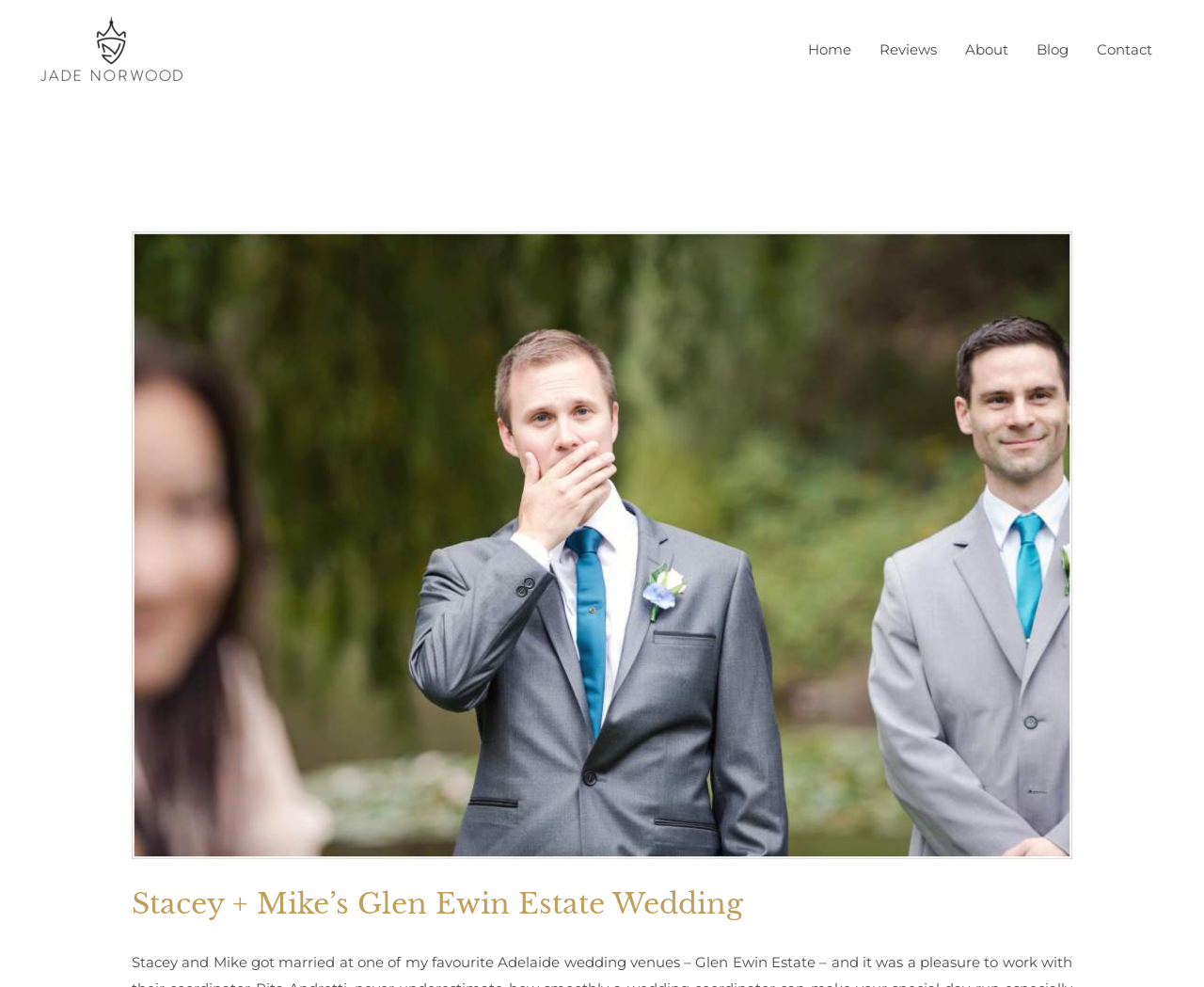What is the name of the bride and groom?
Look at the screenshot and provide an in-depth answer.

I found the answer by looking at the heading 'Stacey + Mike’s Glen Ewin Estate Wedding', which suggests that Stacey and Mike are the names of the bride and groom.